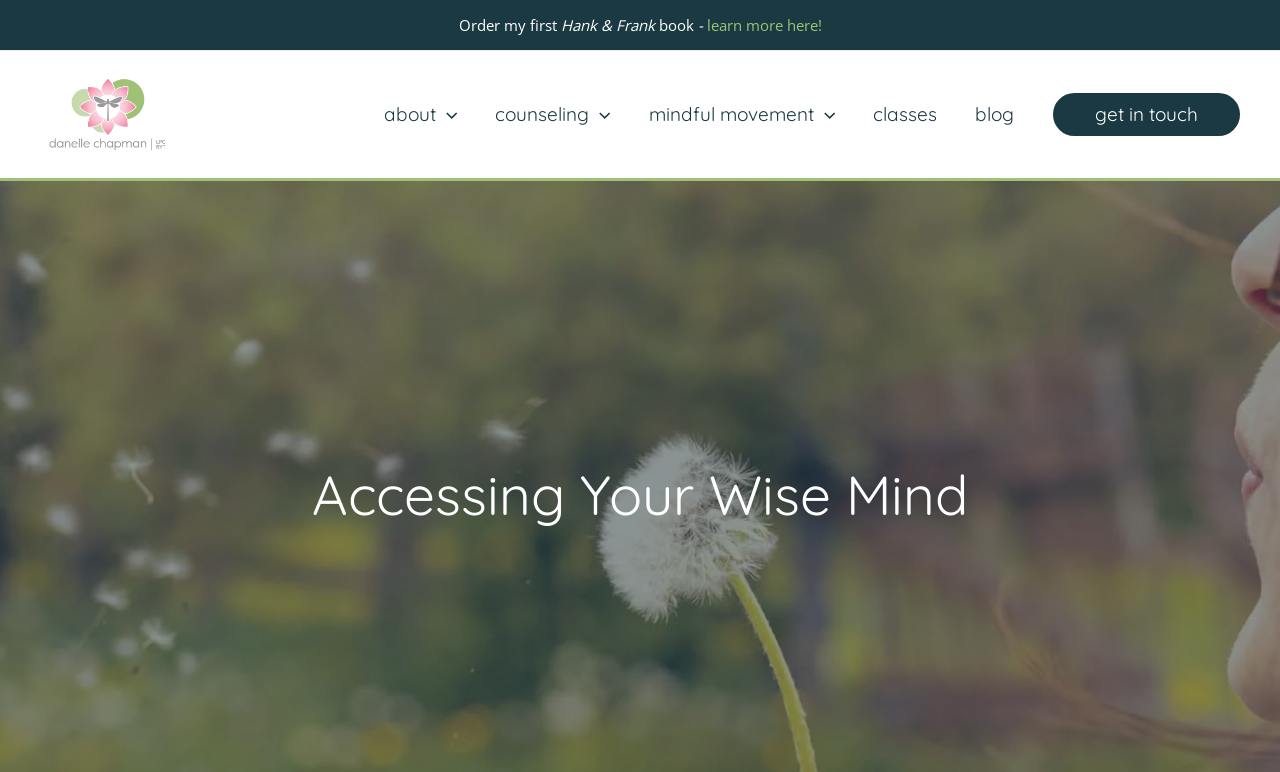Please identify the bounding box coordinates of the region to click in order to complete the given instruction: "get in touch with the counselor". The coordinates should be four float numbers between 0 and 1, i.e., [left, top, right, bottom].

[0.823, 0.12, 0.969, 0.176]